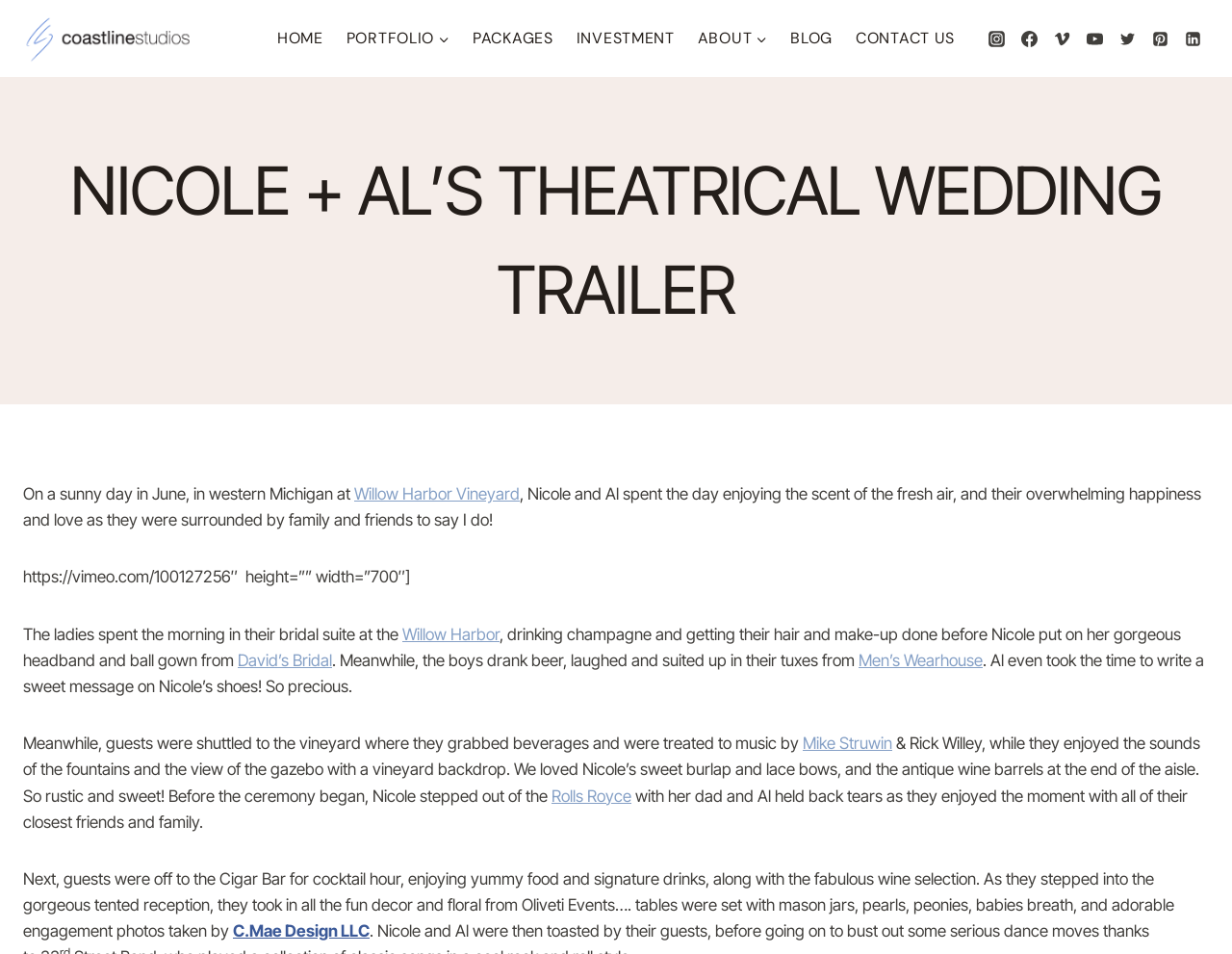Respond to the question below with a concise word or phrase:
What is the name of the band that performed at the wedding?

Mike Struwin & Rick Willey